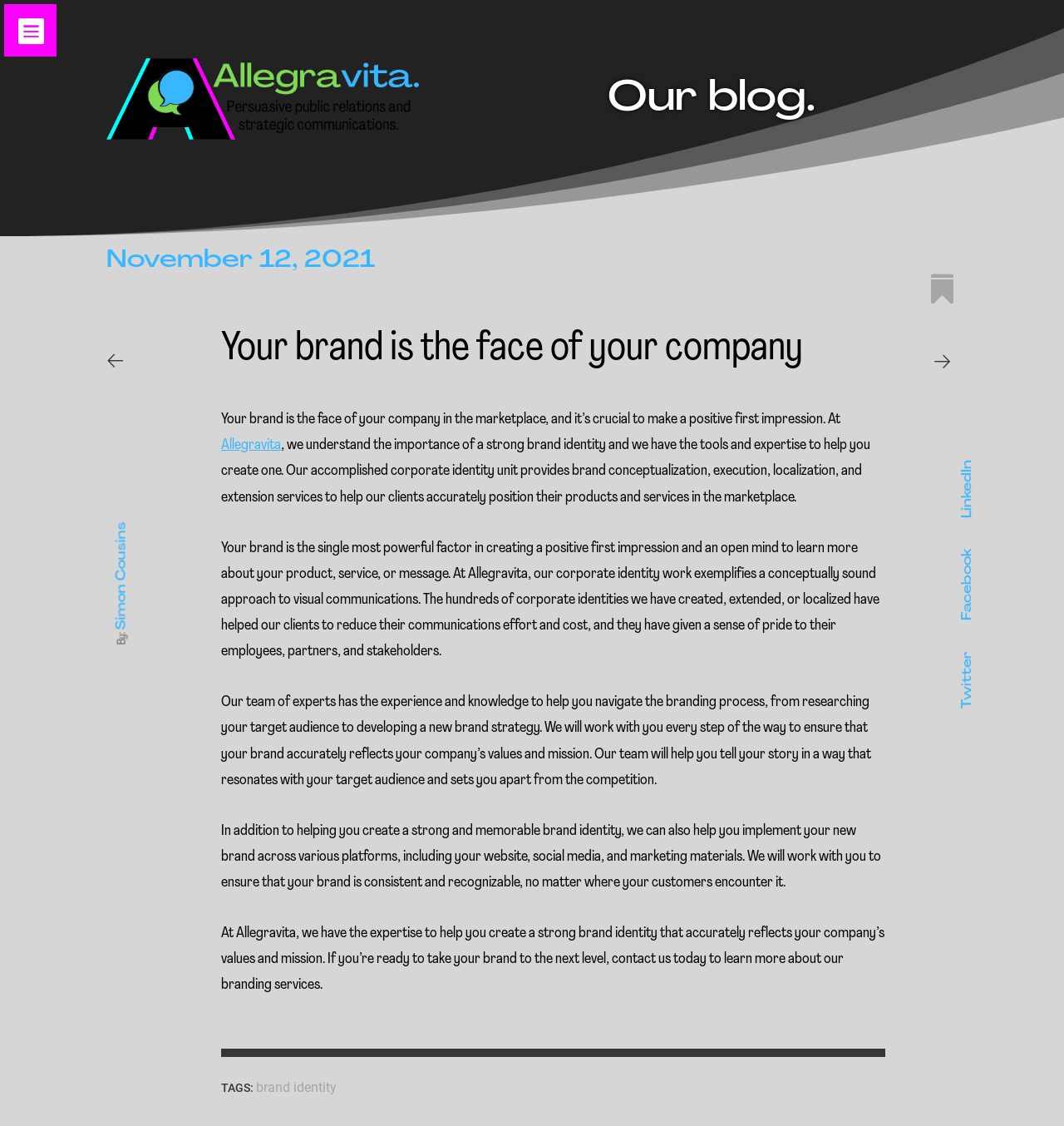Using the element description: "Allegravita", determine the bounding box coordinates for the specified UI element. The coordinates should be four float numbers between 0 and 1, [left, top, right, bottom].

[0.208, 0.389, 0.264, 0.403]